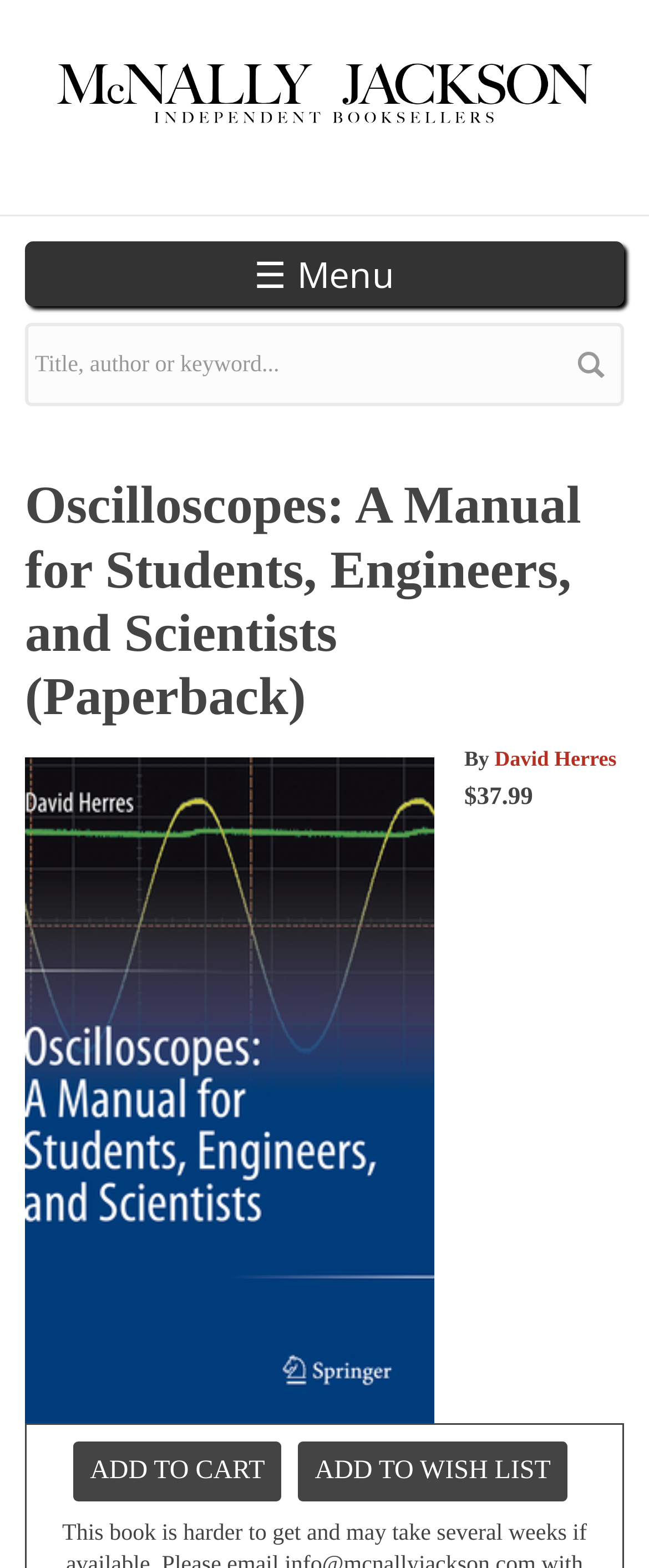Determine the bounding box coordinates of the region I should click to achieve the following instruction: "contact us". Ensure the bounding box coordinates are four float numbers between 0 and 1, i.e., [left, top, right, bottom].

None